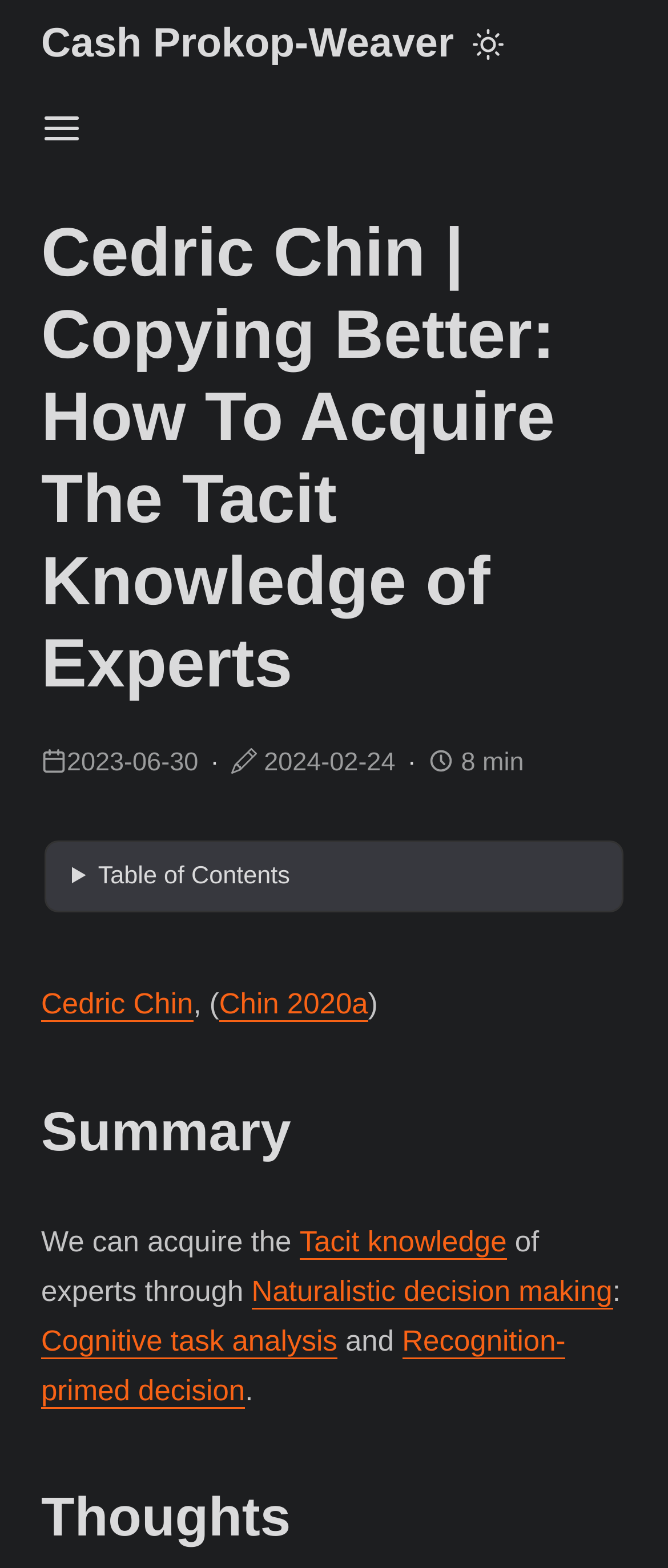What is the second method mentioned for acquiring tacit knowledge?
Please respond to the question with a detailed and thorough explanation.

The second method mentioned for acquiring tacit knowledge is Cognitive task analysis, which is listed in the summary section alongside Naturalistic decision making and Recognition-primed decision. This suggests that Cognitive task analysis is one of the methods discussed on the webpage for acquiring tacit knowledge of experts.